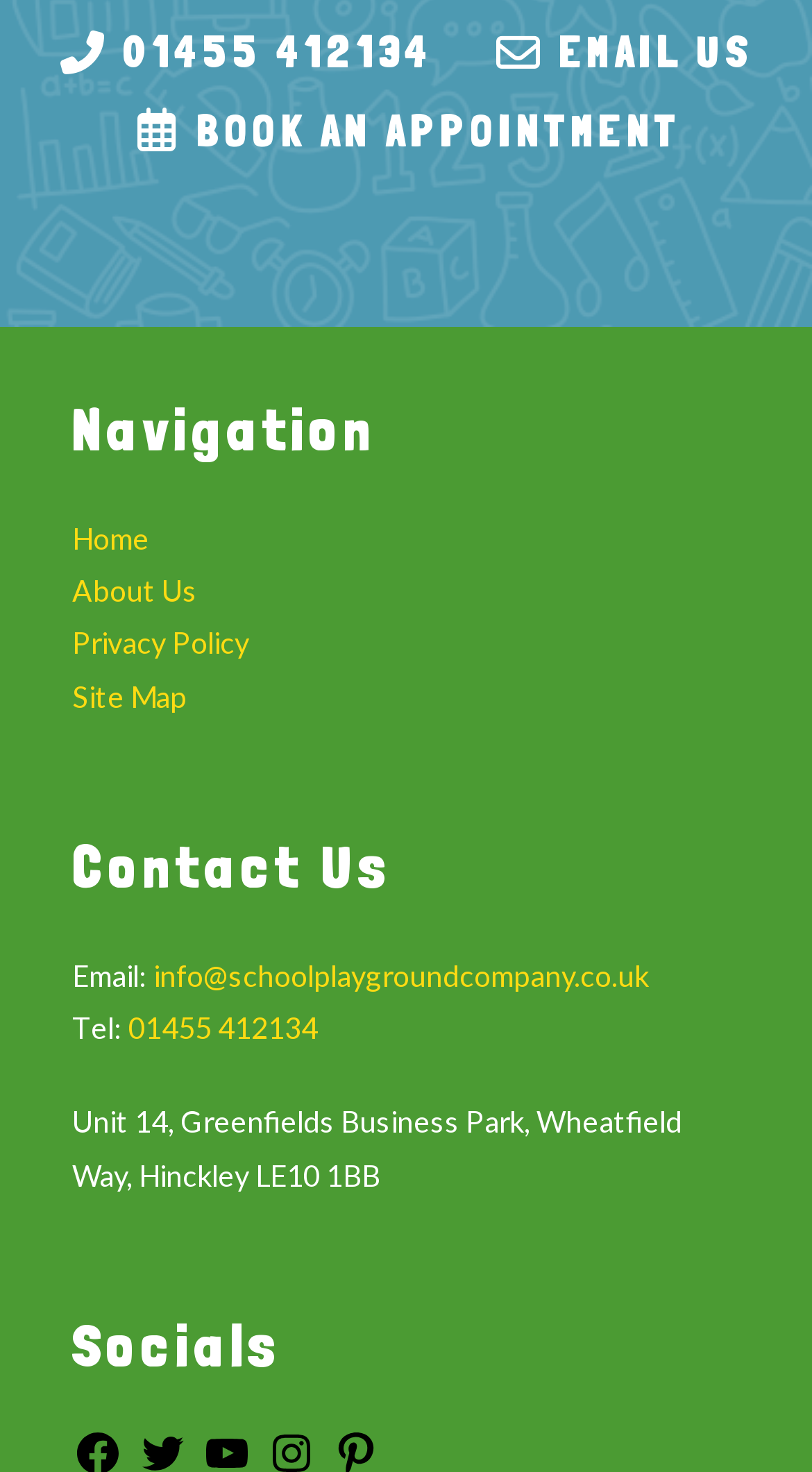Specify the bounding box coordinates for the region that must be clicked to perform the given instruction: "View the privacy policy".

[0.088, 0.425, 0.306, 0.449]